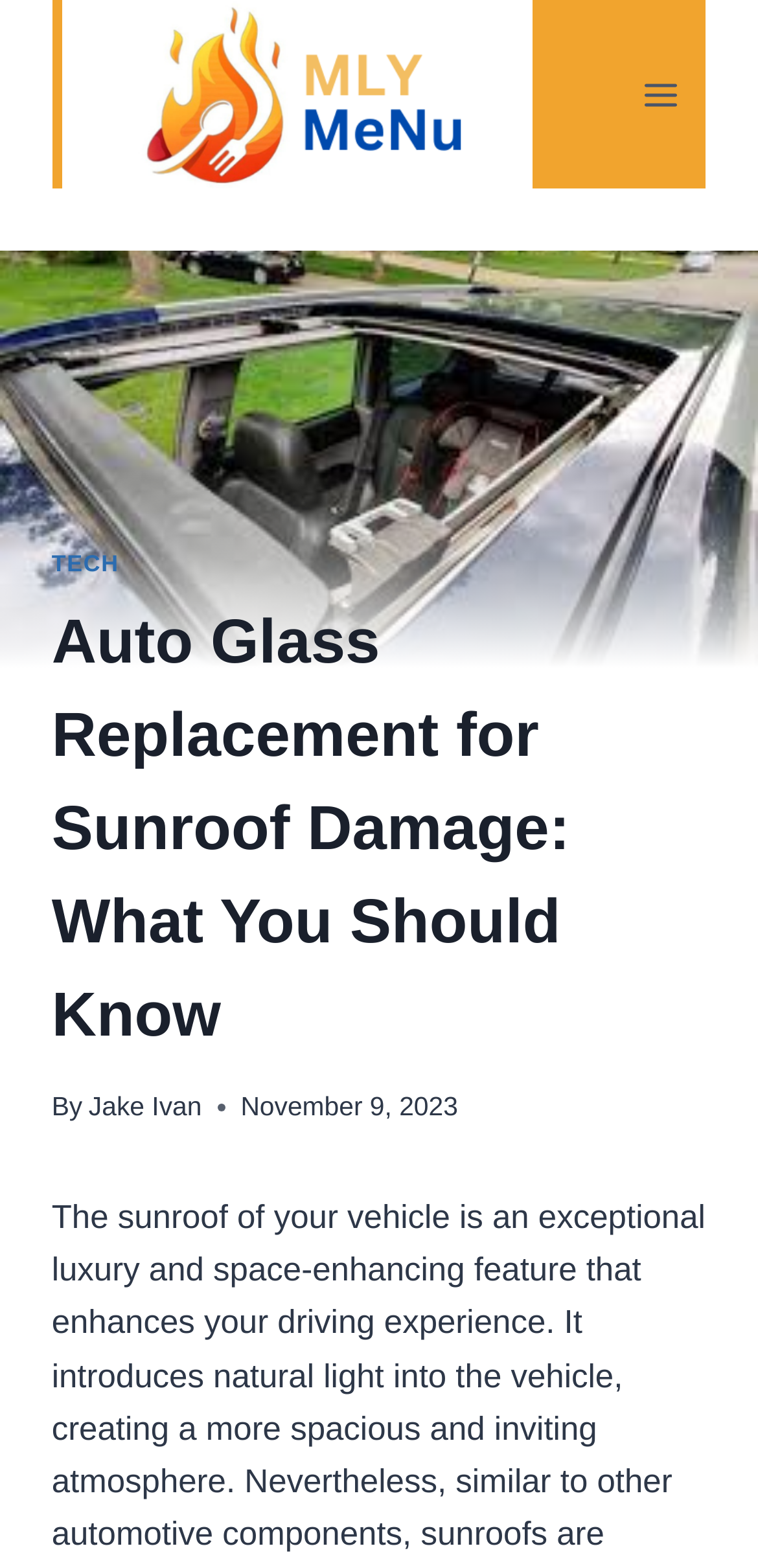When was the article published?
Answer the question using a single word or phrase, according to the image.

November 9, 2023